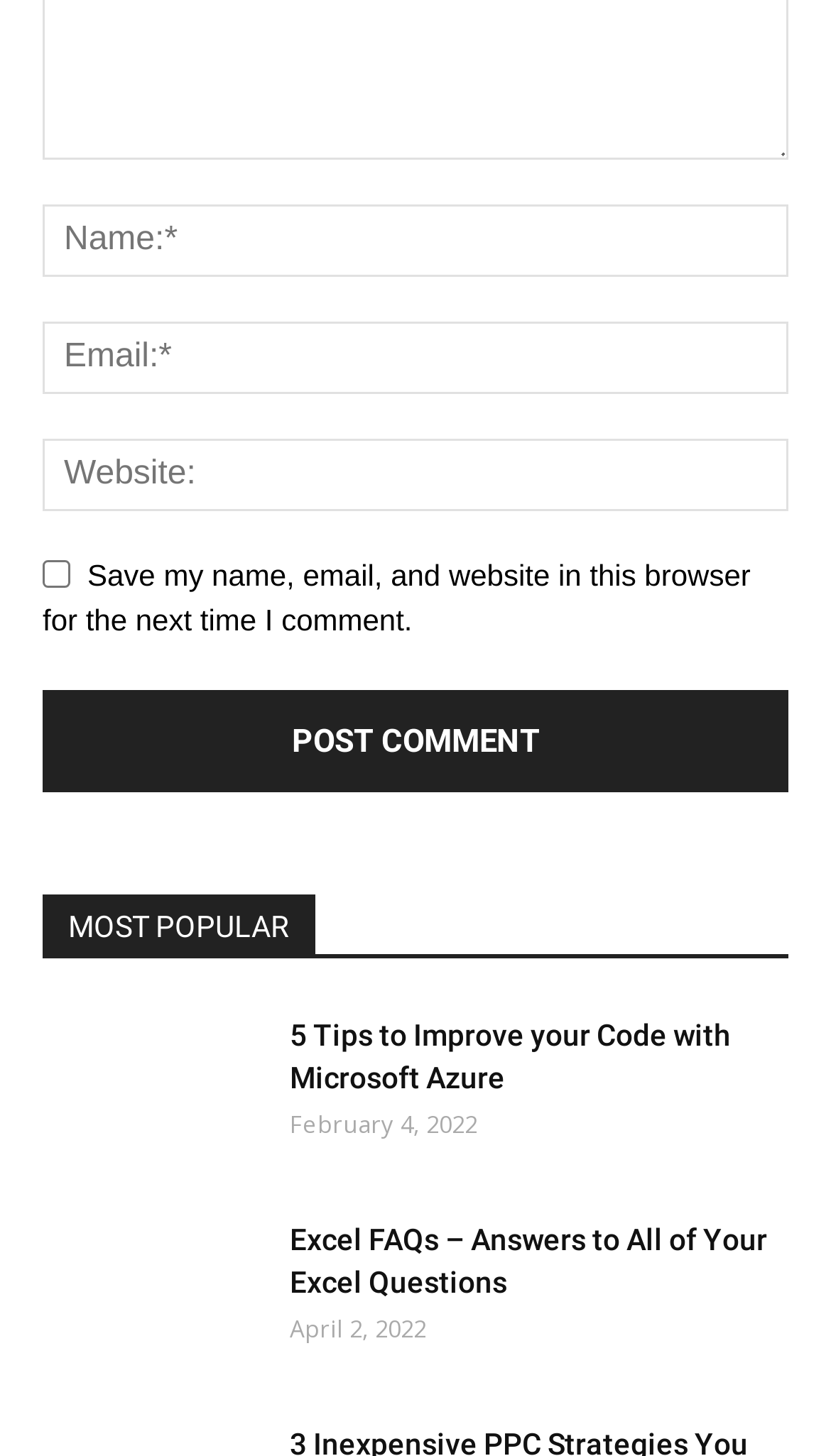What is the title of the article with the image?
Provide a detailed and extensive answer to the question.

The image is accompanied by a heading and a link with the same text, '5 Tips to Improve your Code with Microsoft Azure', which suggests that this is the title of the article.